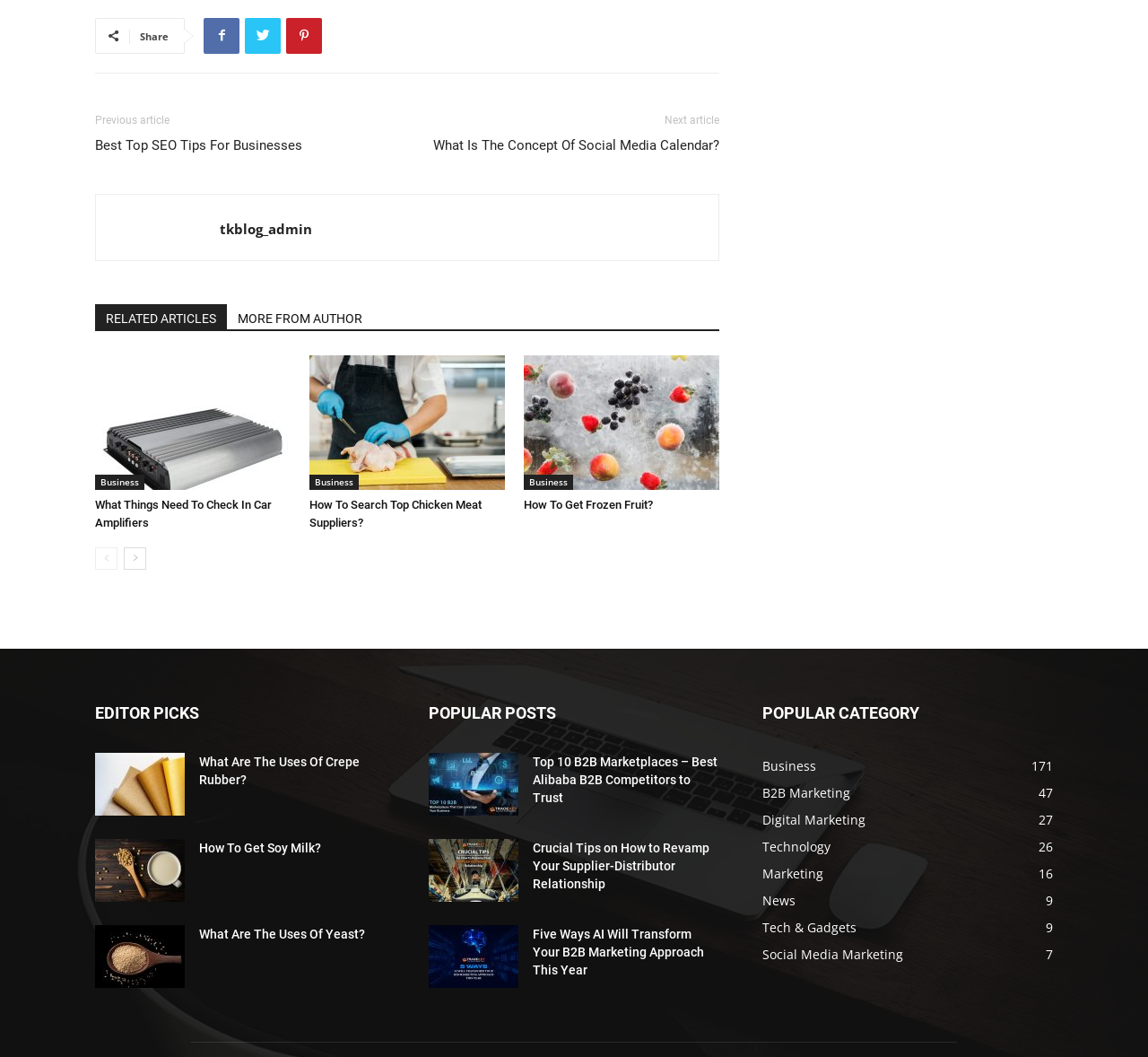What is the section title above the article 'What Are The Uses Of Crepe Rubber'?
Look at the image and answer with only one word or phrase.

EDITOR PICKS